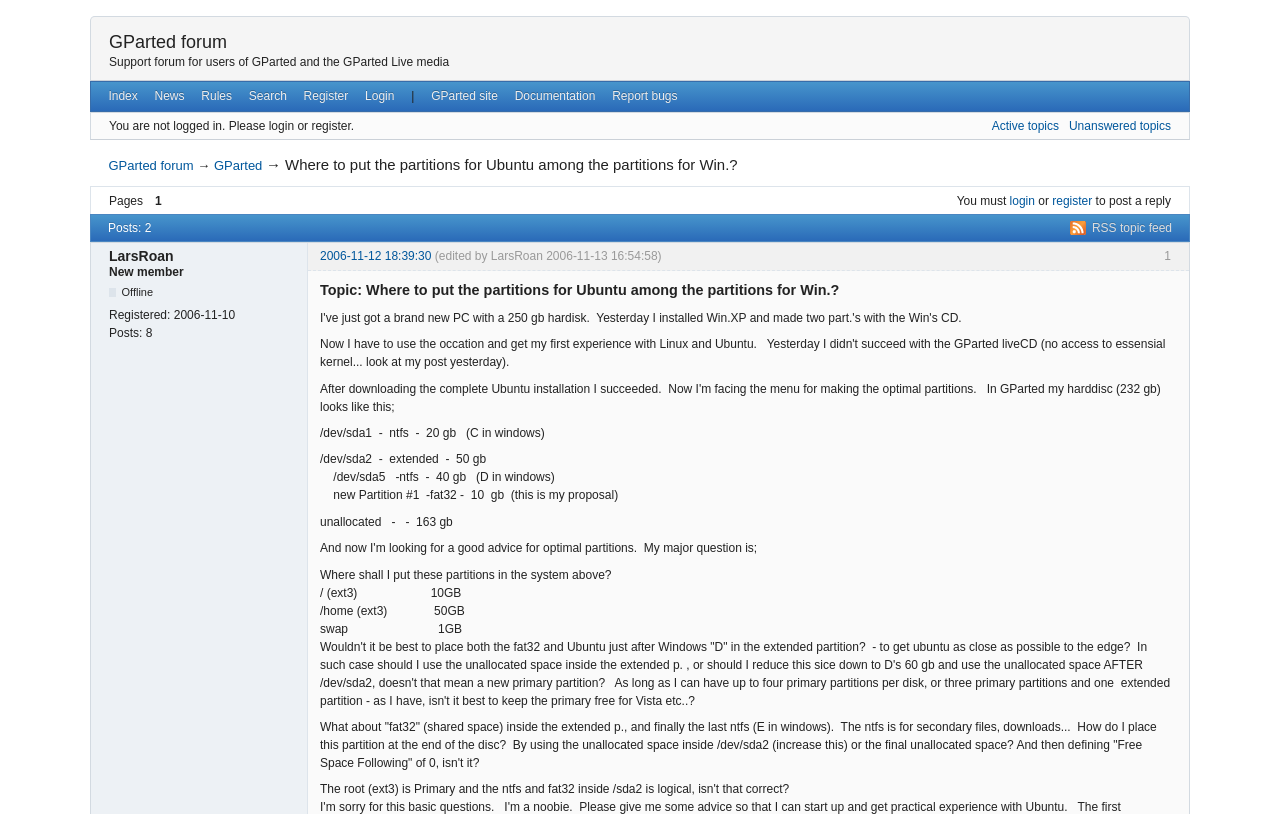Provide the bounding box coordinates of the HTML element described by the text: "Documentation".

[0.395, 0.101, 0.472, 0.136]